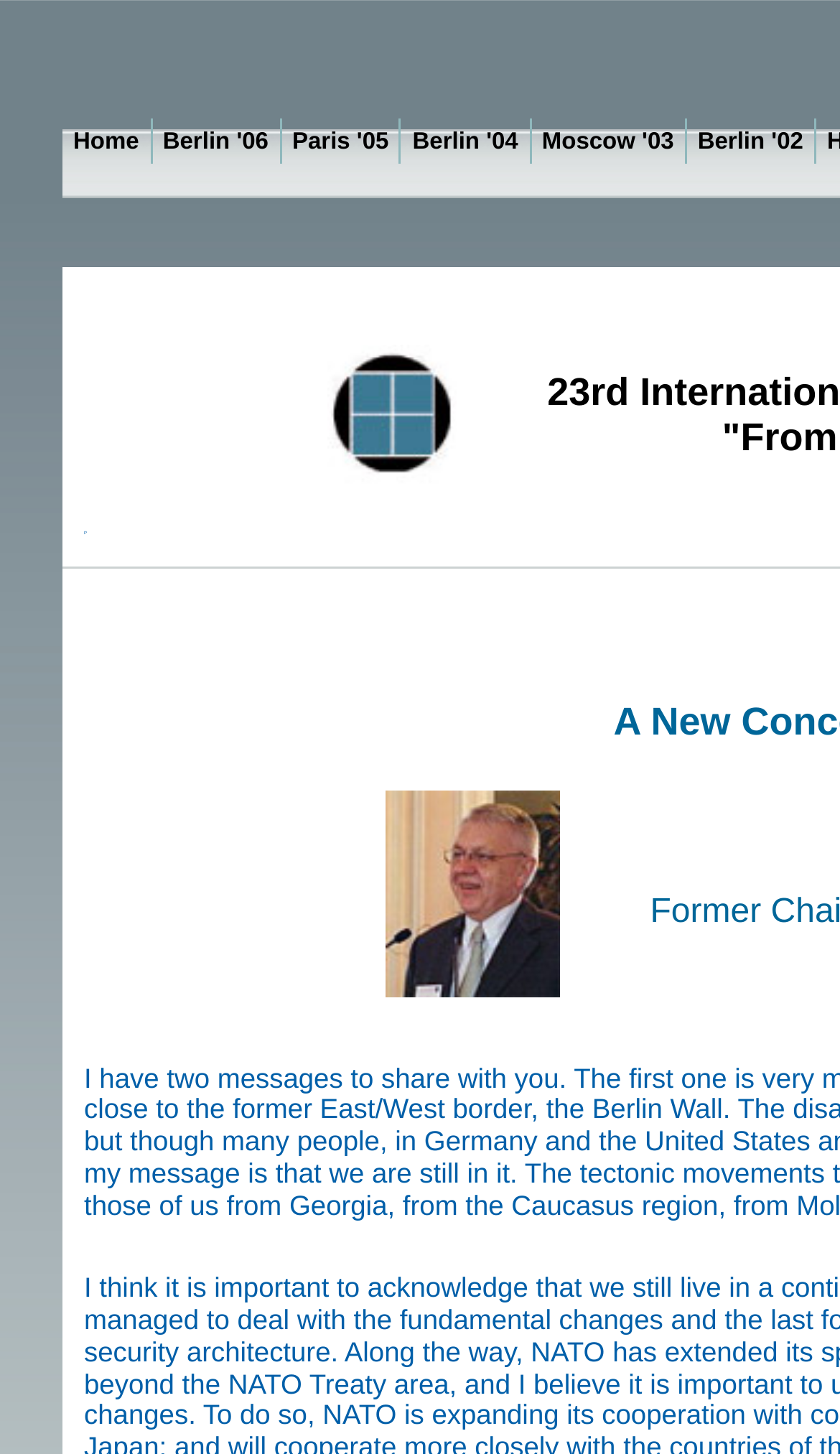How many table cells are on the webpage?
Give a one-word or short-phrase answer derived from the screenshot.

3